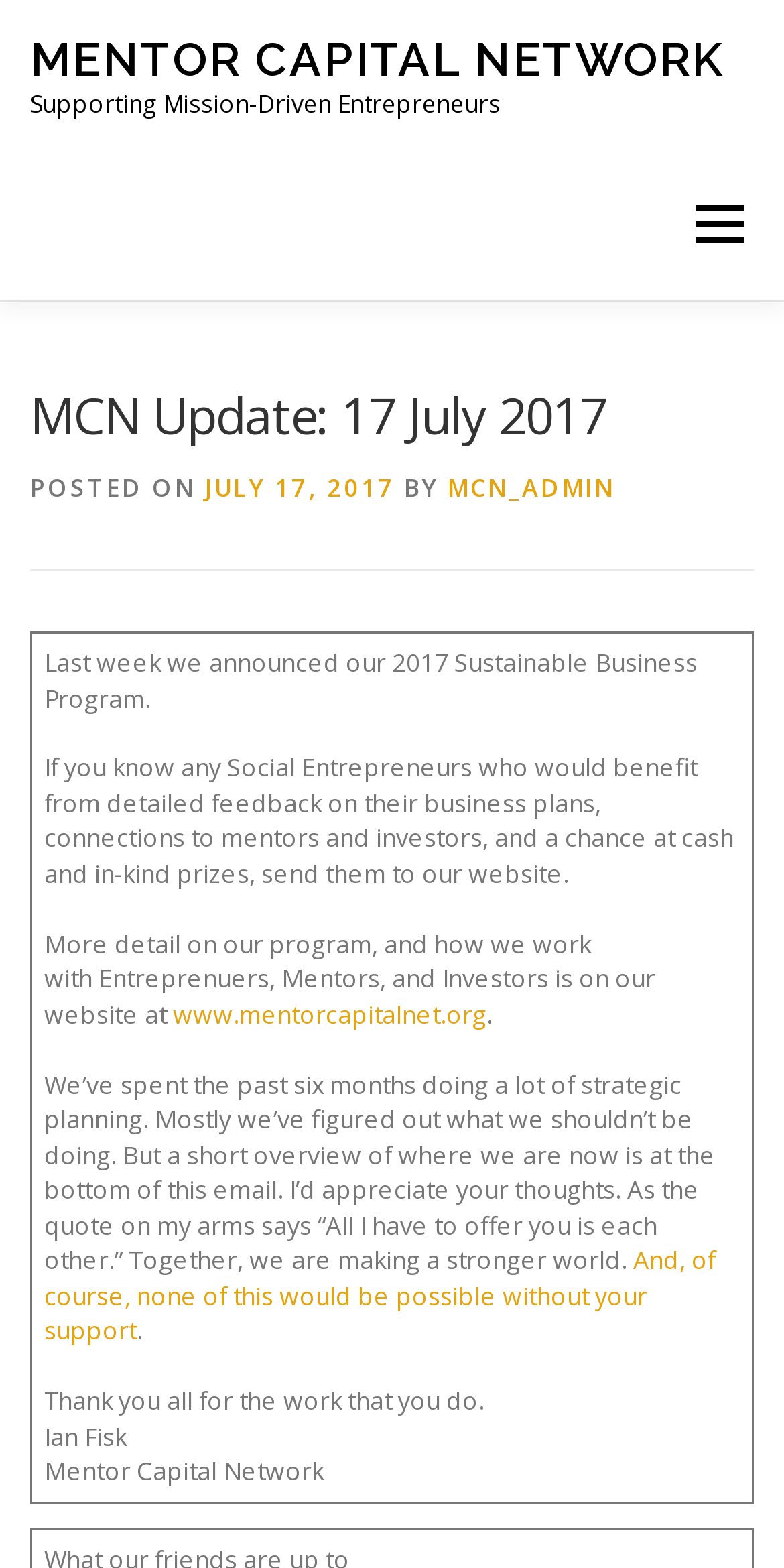Please specify the bounding box coordinates of the clickable region to carry out the following instruction: "Check the 'RESOURCES' section". The coordinates should be four float numbers between 0 and 1, in the format [left, top, right, bottom].

[0.038, 0.287, 0.341, 0.383]